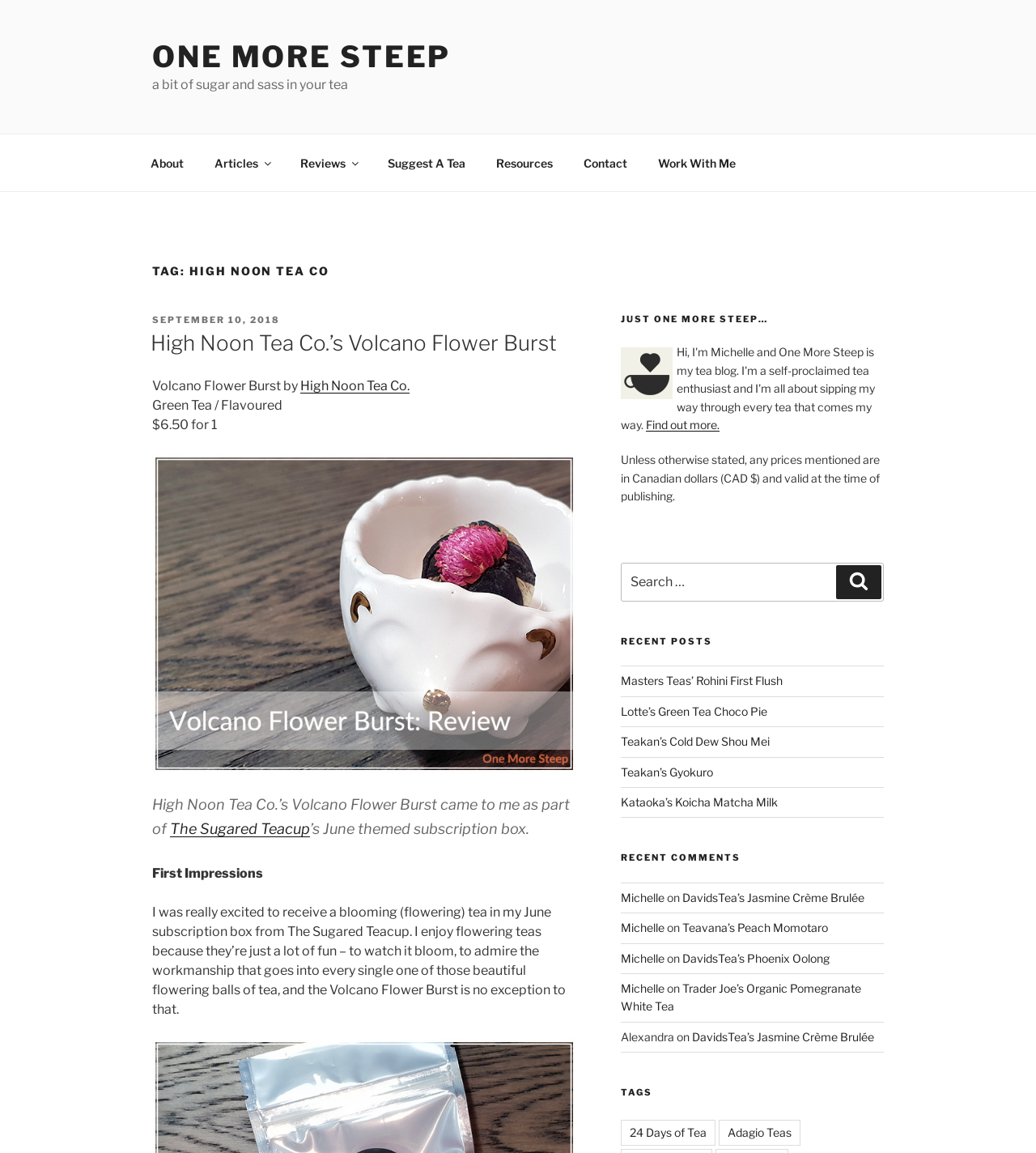Illustrate the webpage with a detailed description.

The webpage is about High Noon Tea Co, a tea company, with a focus on reviewing and discussing various tea products. At the top of the page, there is a navigation menu with links to different sections, including "About", "Articles", "Reviews", and more. Below the navigation menu, there is a heading that reads "TAG: HIGH NOON TEA CO" followed by a subheading that describes the company's Volcano Flower Burst tea product.

The main content of the page is a review of the Volcano Flower Burst tea, which includes a blockquote with a description of the product, its price, and a personal review of the tea. The review is written in a conversational tone and includes the author's first impressions of the tea.

To the right of the main content, there are several sections, including "JUST ONE MORE STEEP…", which appears to be a call-to-action to encourage readers to learn more about the company. Below this section, there is a search bar and a list of recent posts, which includes links to other tea reviews. Further down, there is a list of recent comments, which shows comments from readers on various tea-related topics.

At the very bottom of the page, there is a section titled "TAGS", which lists various keywords related to tea, such as "24 Days of Tea" and "Adagio Teas". Overall, the webpage is dedicated to discussing and reviewing tea products, with a focus on the High Noon Tea Co brand.